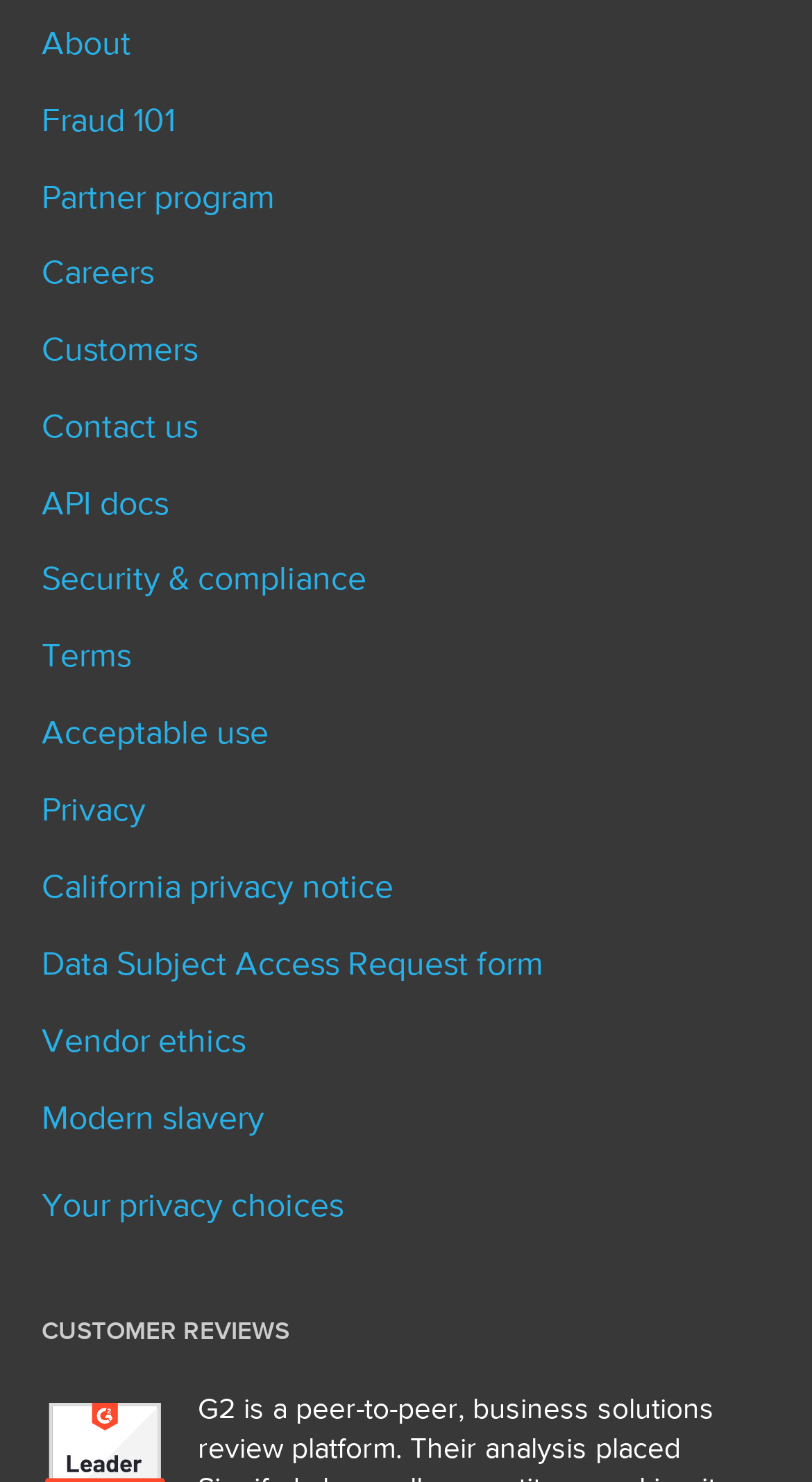Please identify the bounding box coordinates of the element I need to click to follow this instruction: "Click on About link".

[0.051, 0.02, 0.949, 0.071]